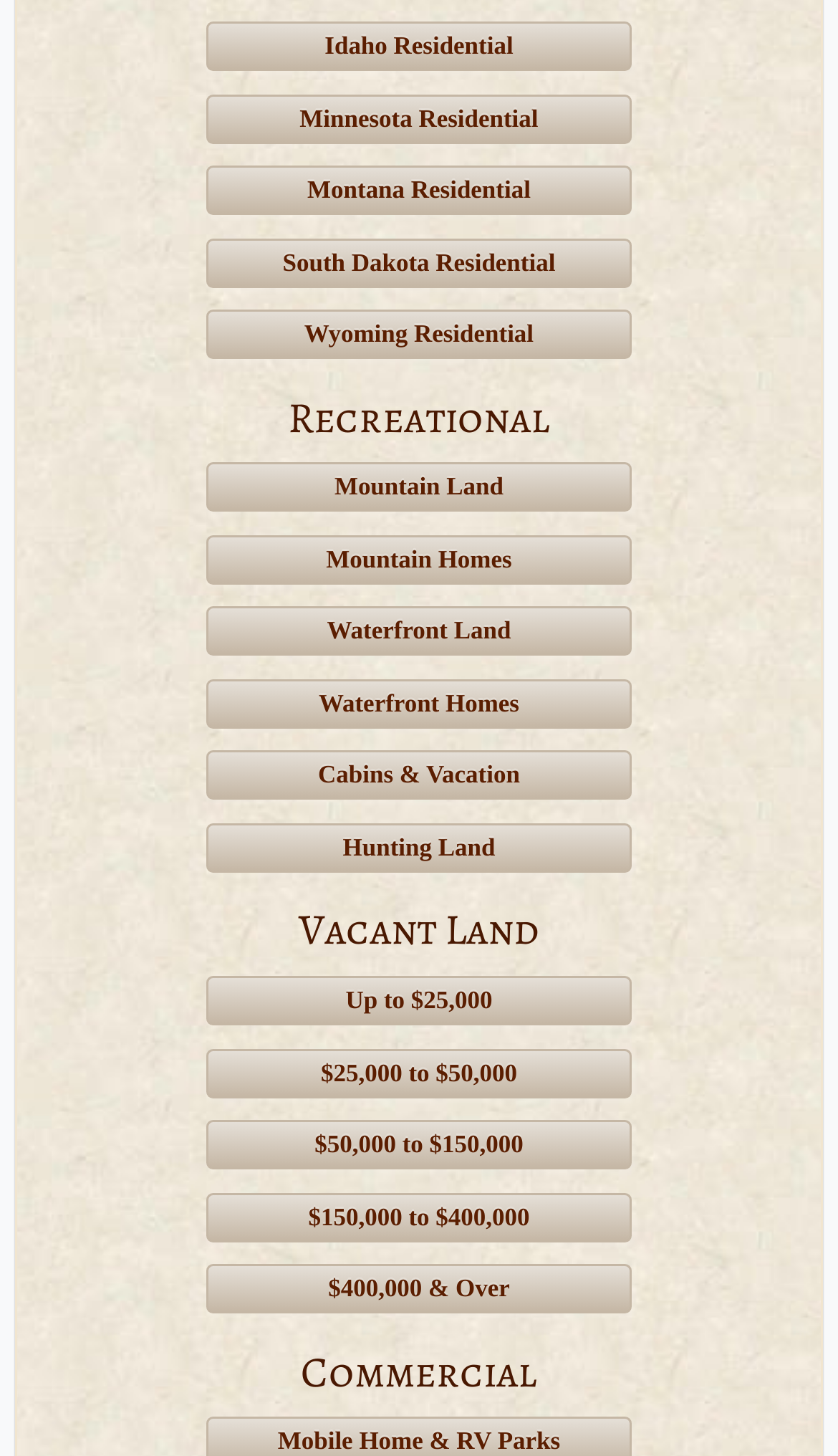Respond to the question below with a single word or phrase:
What is the price range of the properties?

$25,000 to $400,000 & Over